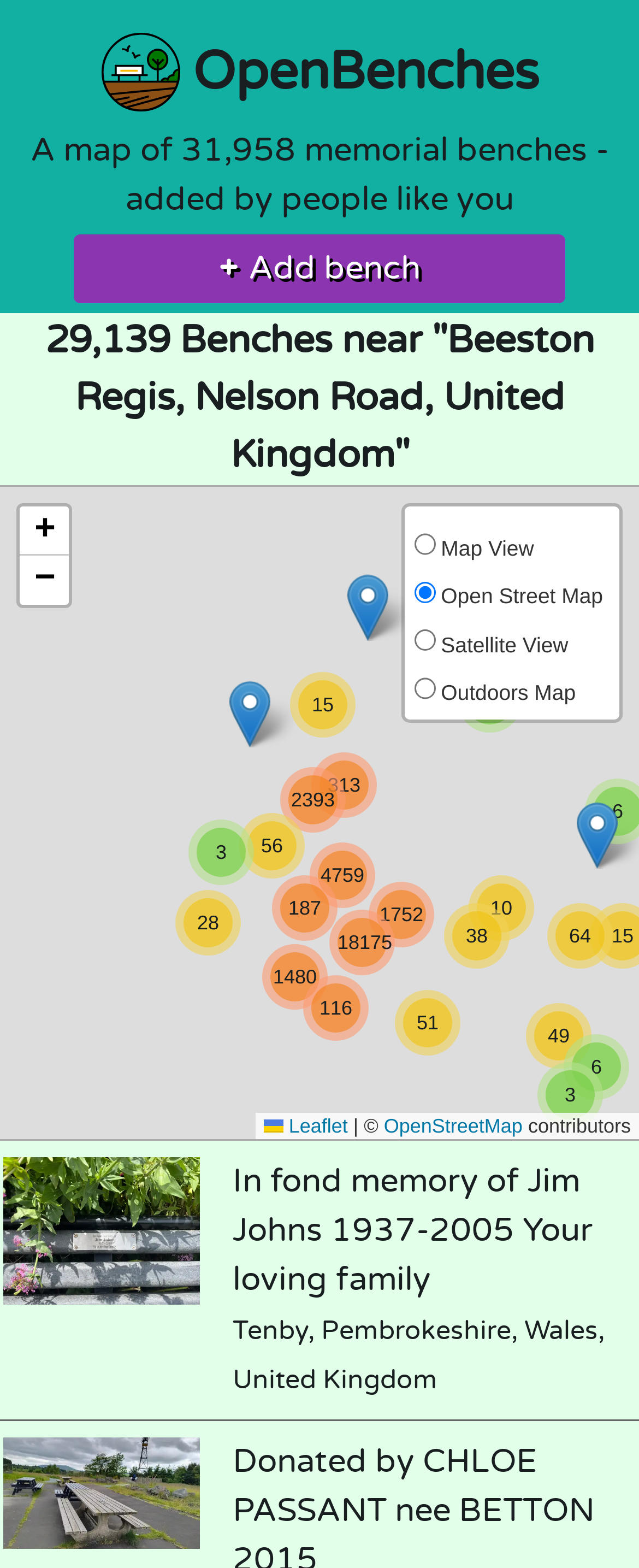What is the name of the website?
Kindly give a detailed and elaborate answer to the question.

The name of the website can be determined by looking at the heading element at the top of the webpage, which contains the text 'Open Benches'.